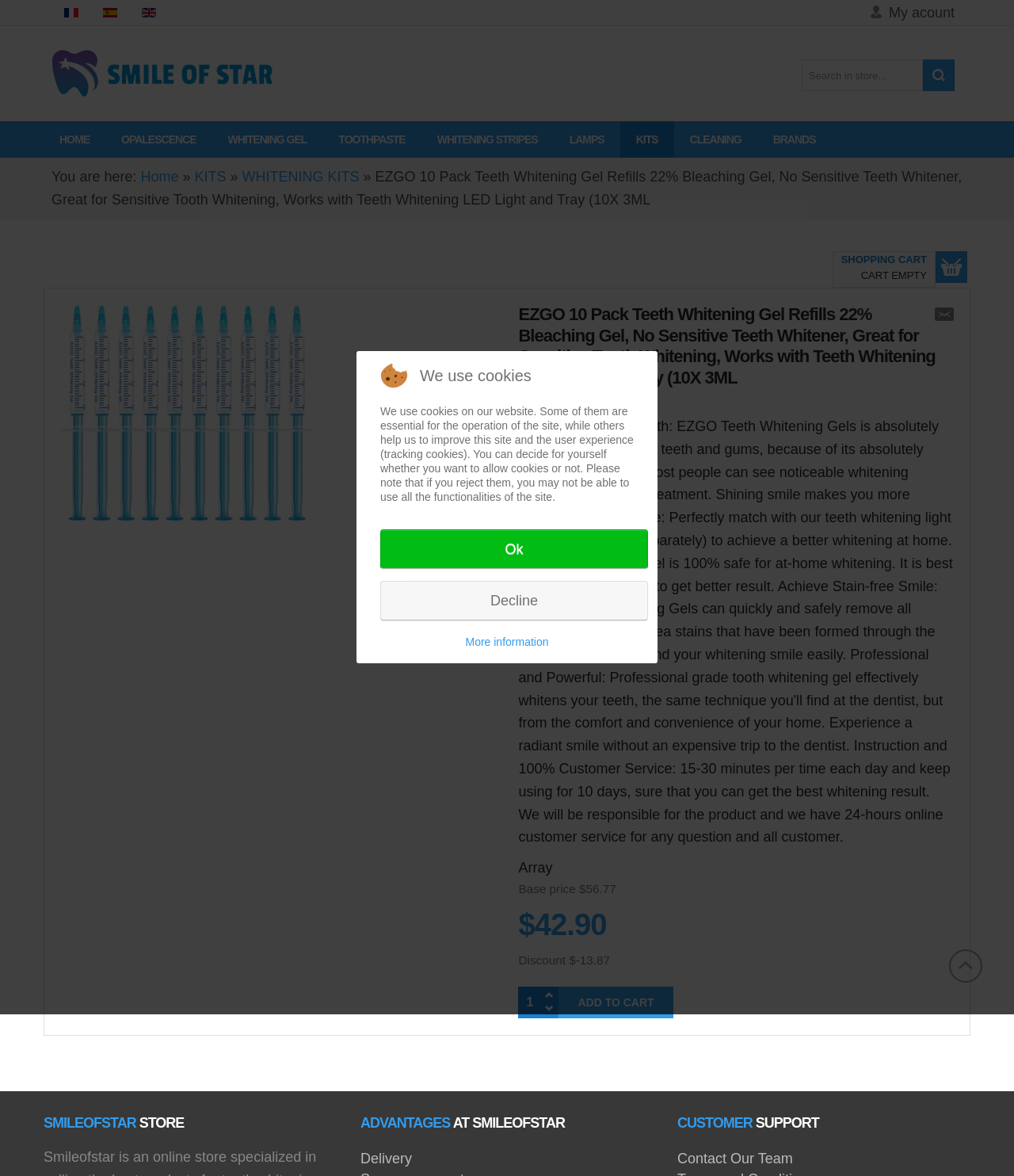Find the bounding box coordinates for the HTML element specified by: "Contact Our Team".

[0.668, 0.979, 0.782, 0.992]